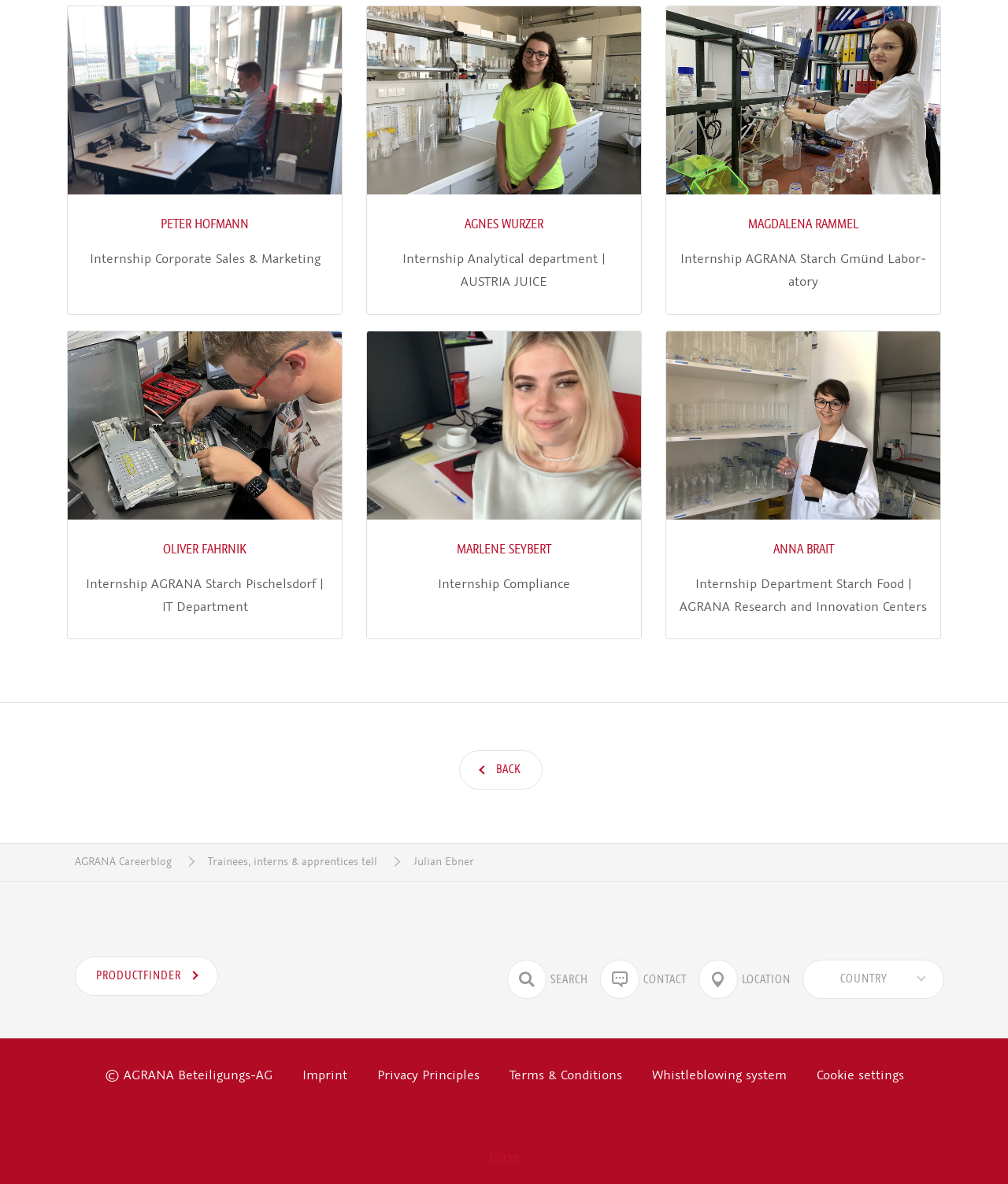Locate the bounding box coordinates of the clickable area to execute the instruction: "Select a country". Provide the coordinates as four float numbers between 0 and 1, represented as [left, top, right, bottom].

[0.796, 0.811, 0.937, 0.844]